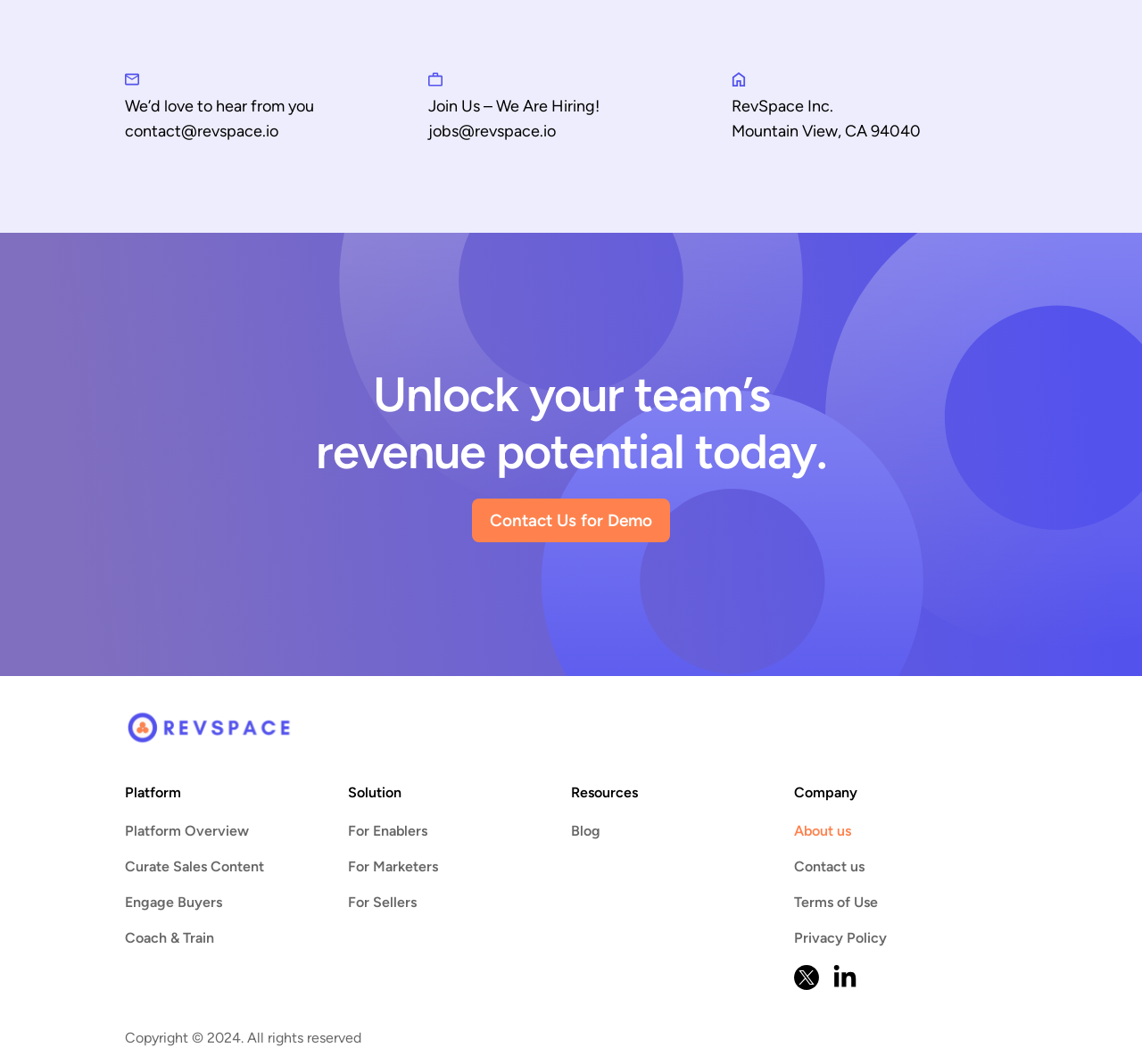Please respond to the question with a concise word or phrase:
What is the email address for job inquiries?

jobs@revspace.io